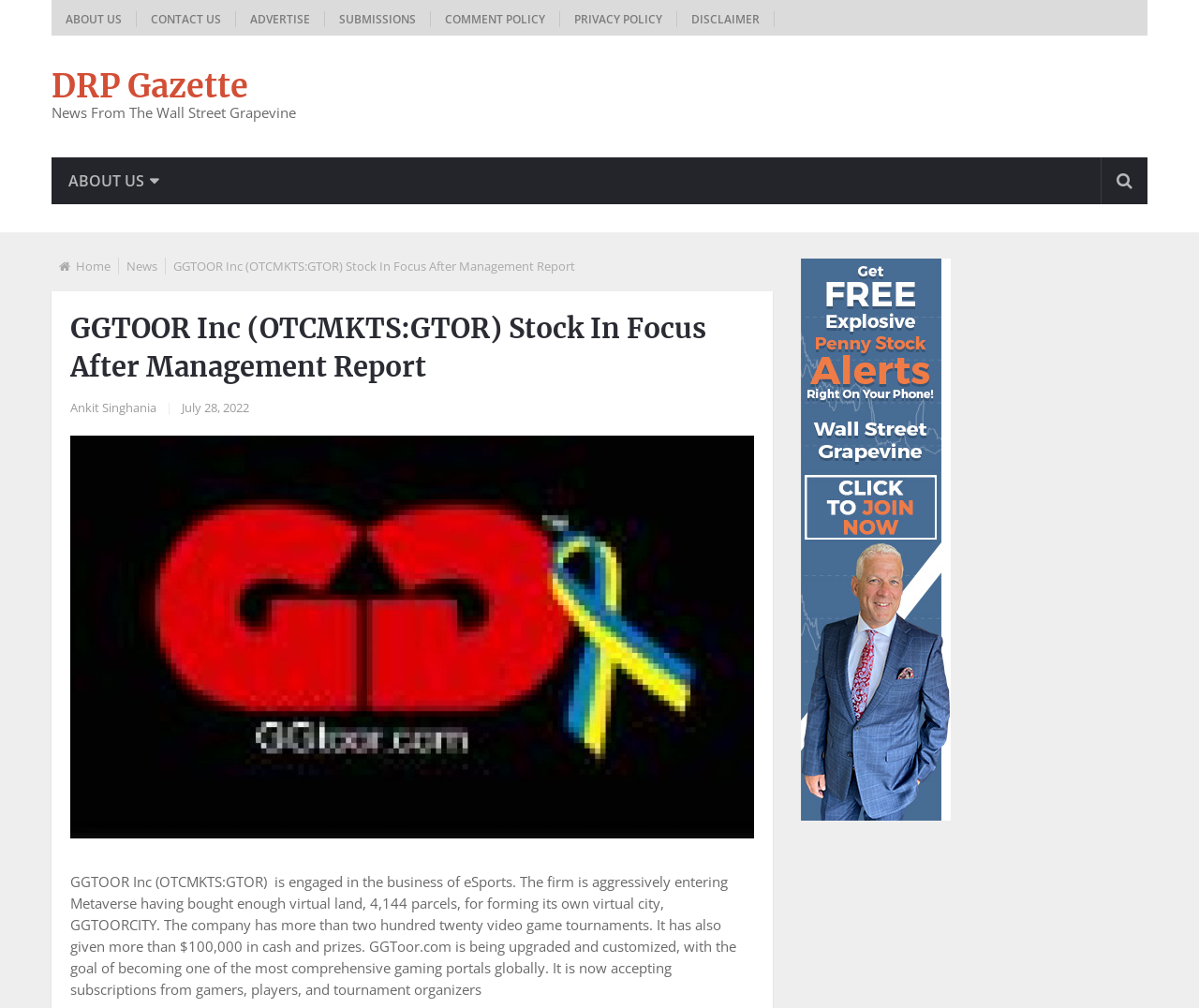By analyzing the image, answer the following question with a detailed response: How many video game tournaments does the company have?

According to the webpage, the company has more than two hundred twenty video game tournaments, which suggests that it has a significant presence in the gaming industry.